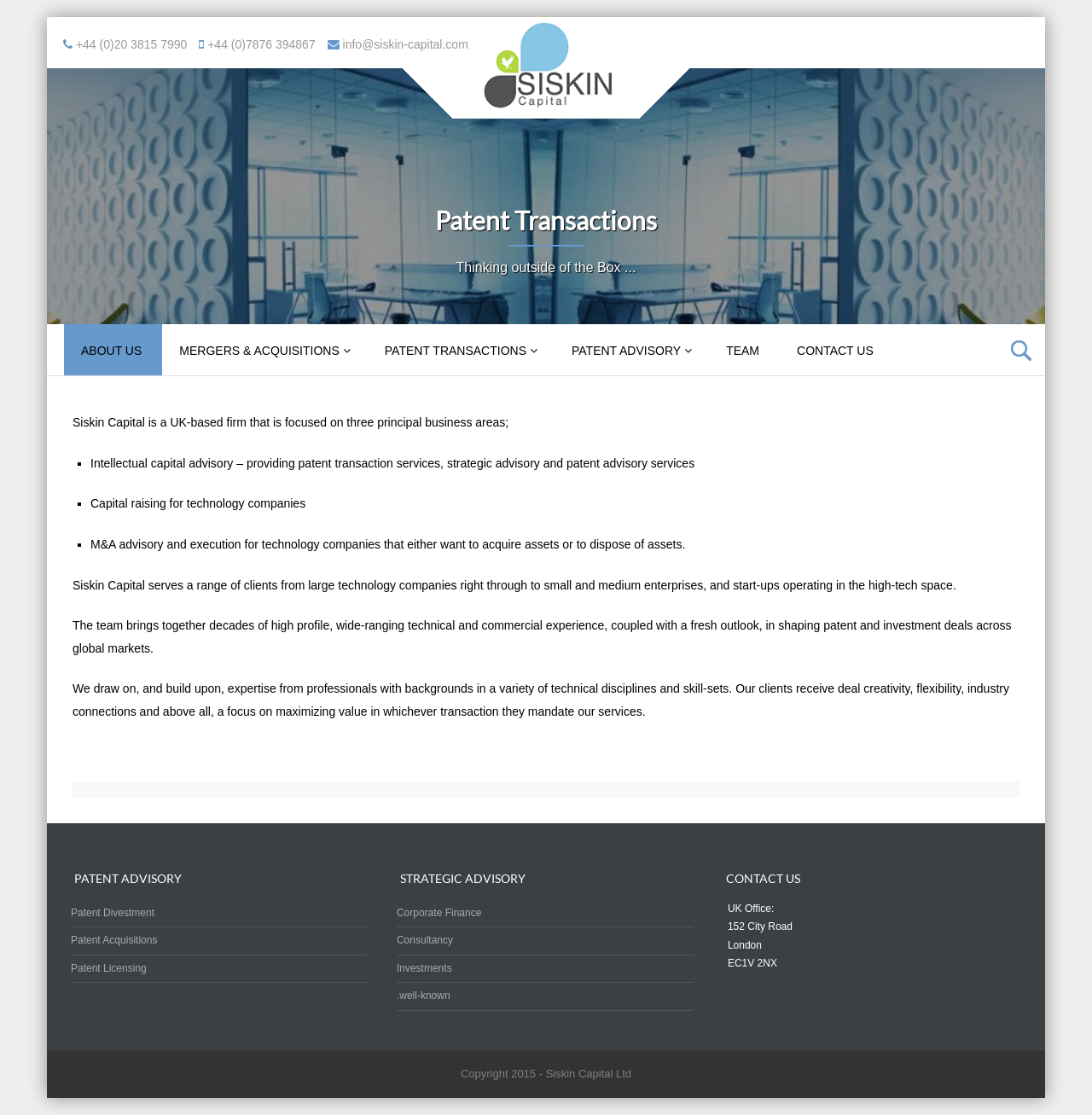Point out the bounding box coordinates of the section to click in order to follow this instruction: "Navigate to the ABOUT US page".

[0.059, 0.291, 0.149, 0.337]